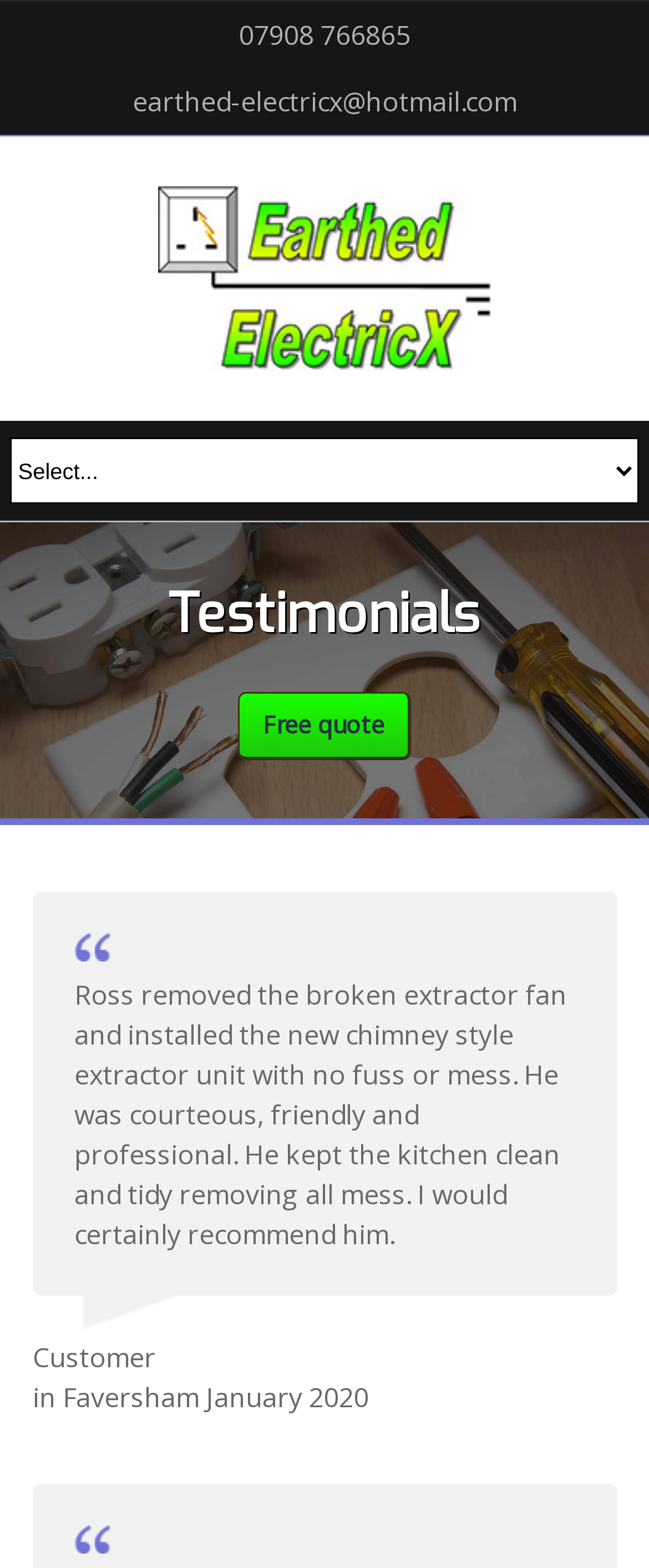What is the phone number to contact Earthed Electric? Please answer the question using a single word or phrase based on the image.

07908 766865